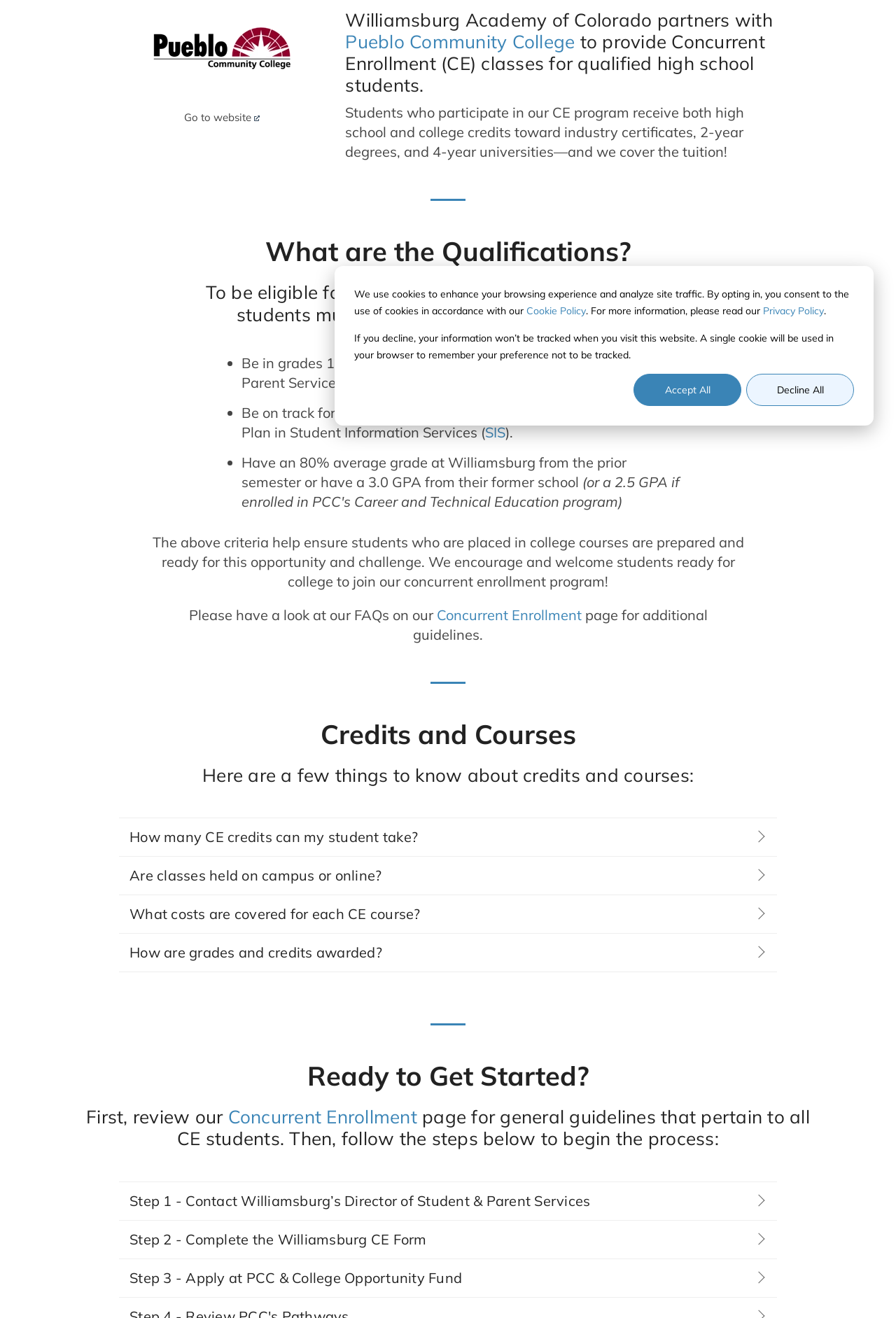Bounding box coordinates should be in the format (top-left x, top-left y, bottom-right x, bottom-right y) and all values should be floating point numbers between 0 and 1. Determine the bounding box coordinate for the UI element described as: Pueblo Community College

[0.385, 0.023, 0.642, 0.04]